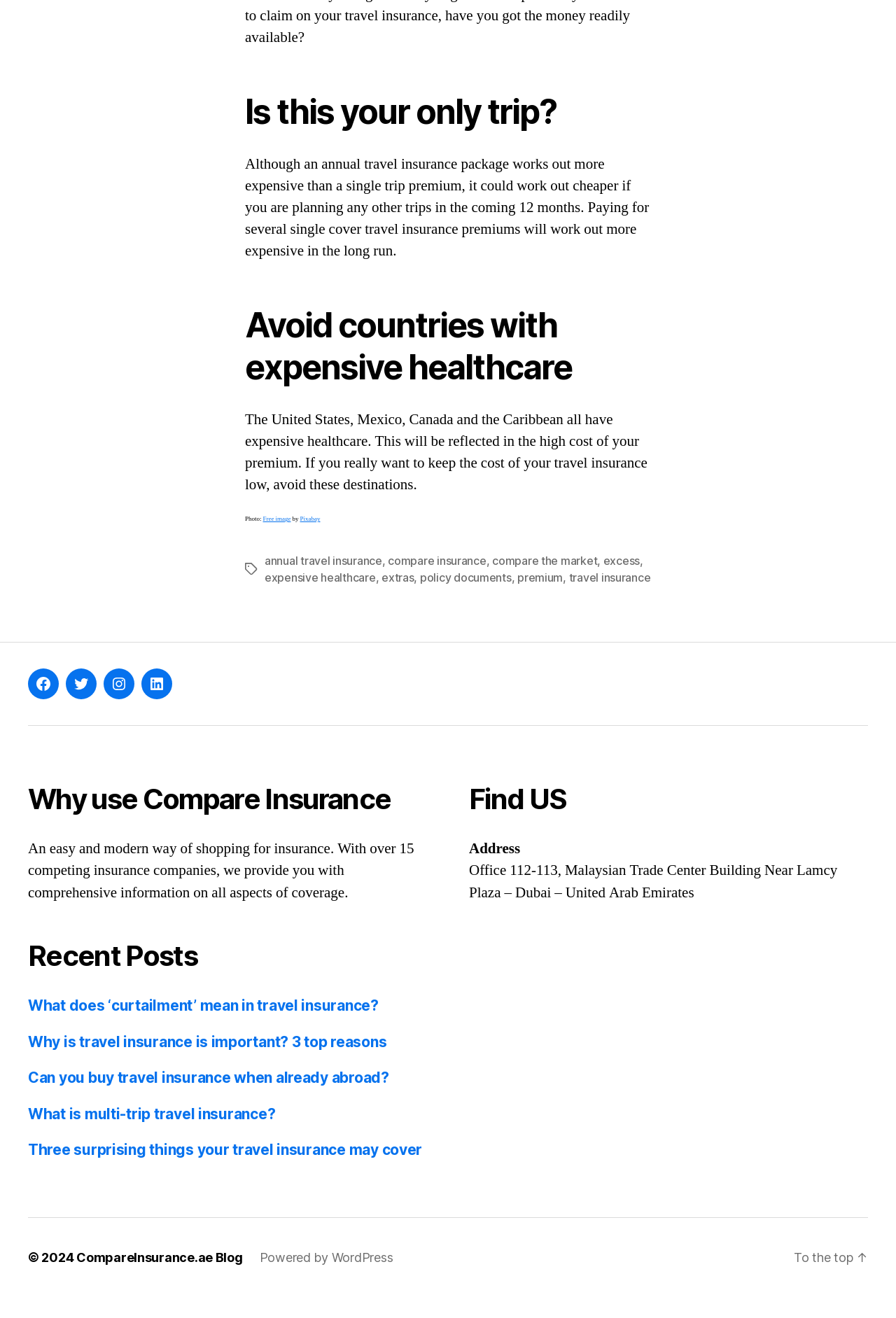Identify the bounding box coordinates for the element you need to click to achieve the following task: "Click on the 'Facebook' link". The coordinates must be four float values ranging from 0 to 1, formatted as [left, top, right, bottom].

[0.031, 0.523, 0.066, 0.546]